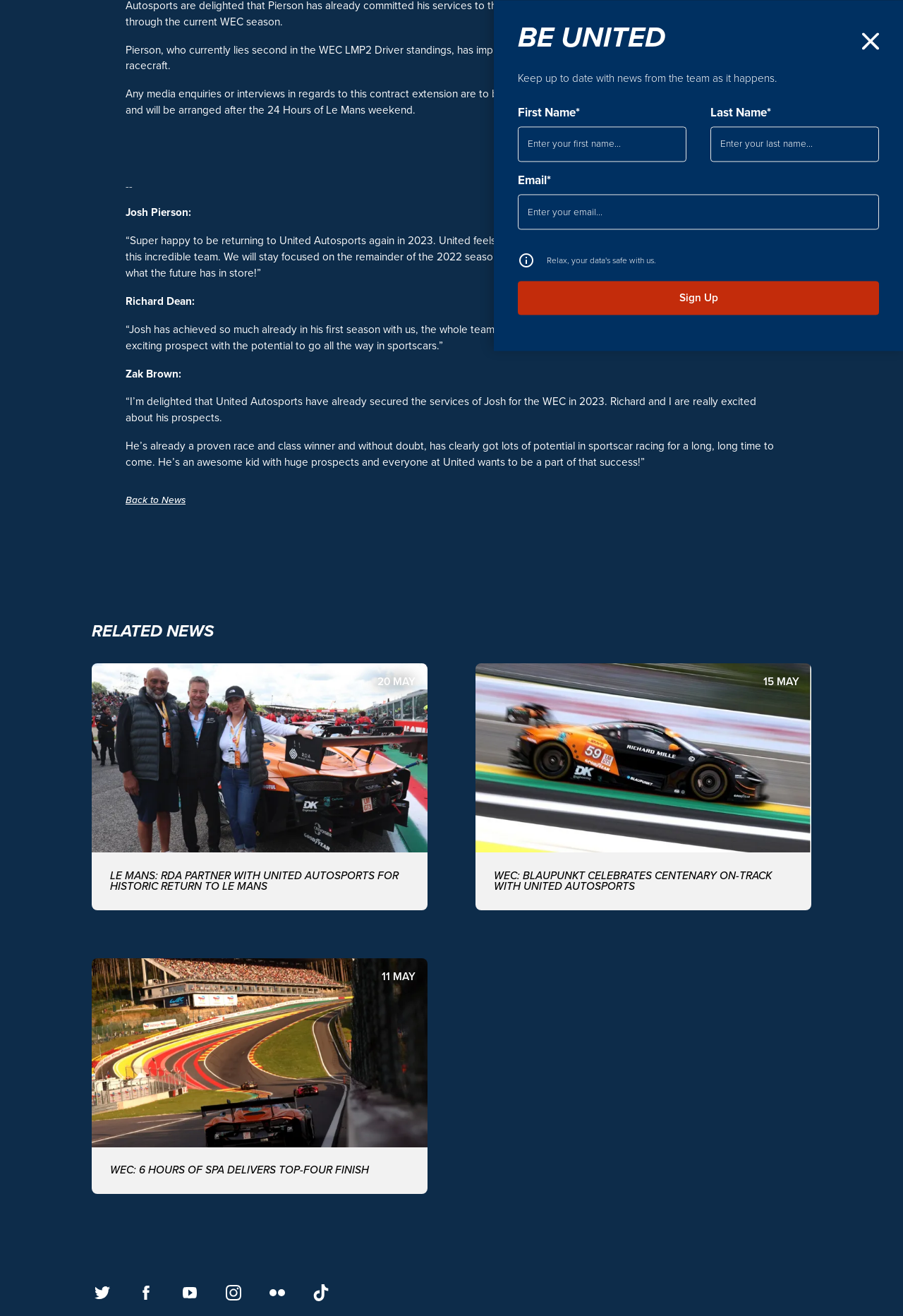Carefully examine the image and provide an in-depth answer to the question: What is the purpose of the form at the bottom of the webpage?

The form at the bottom of the webpage asks for the user's first name, last name, and email address, and has a button labeled 'Sign Up' with an auto-renew icon, indicating that it is used to sign up for news updates from the team.